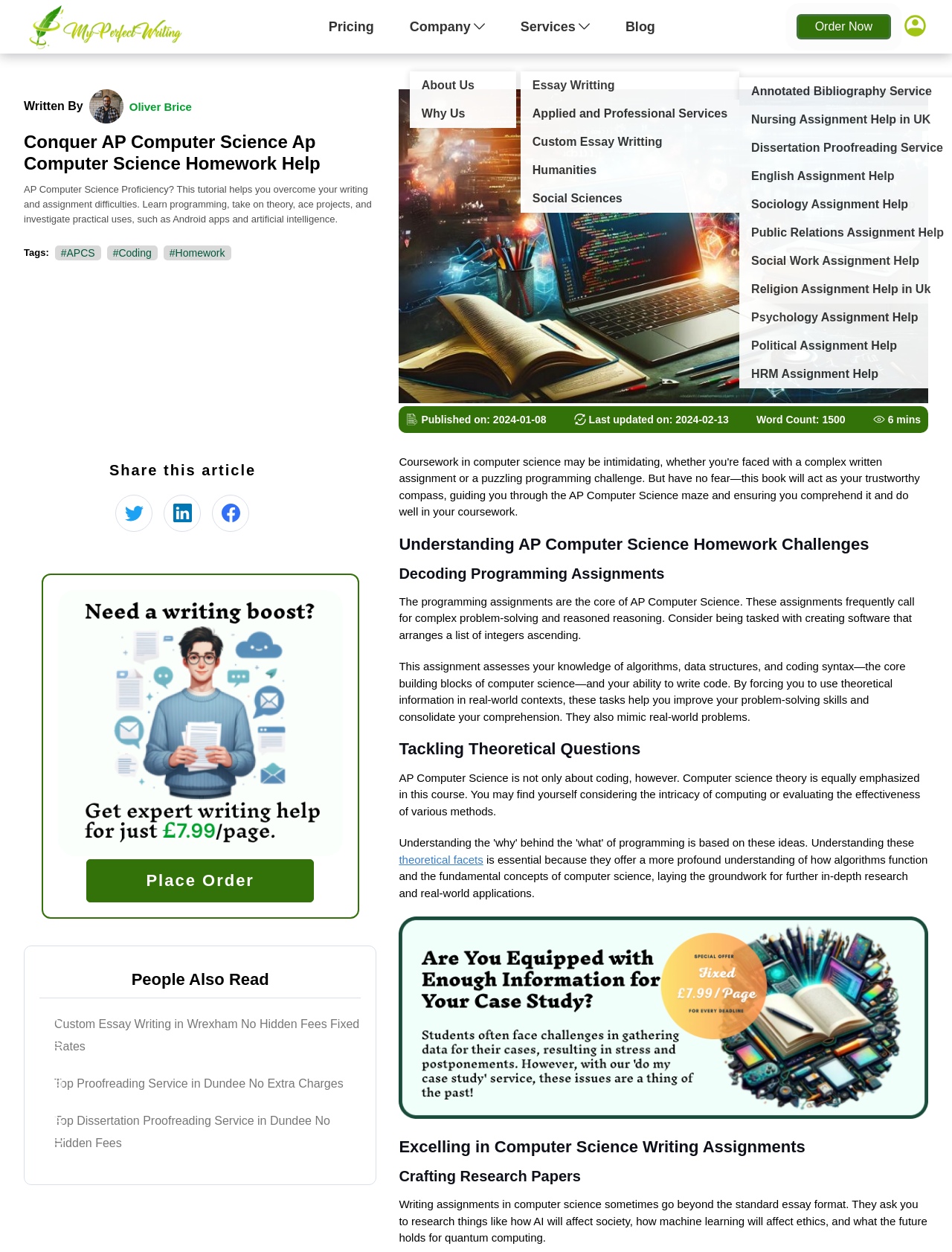Specify the bounding box coordinates for the region that must be clicked to perform the given instruction: "Click on the 'Order Now' button".

[0.836, 0.011, 0.936, 0.031]